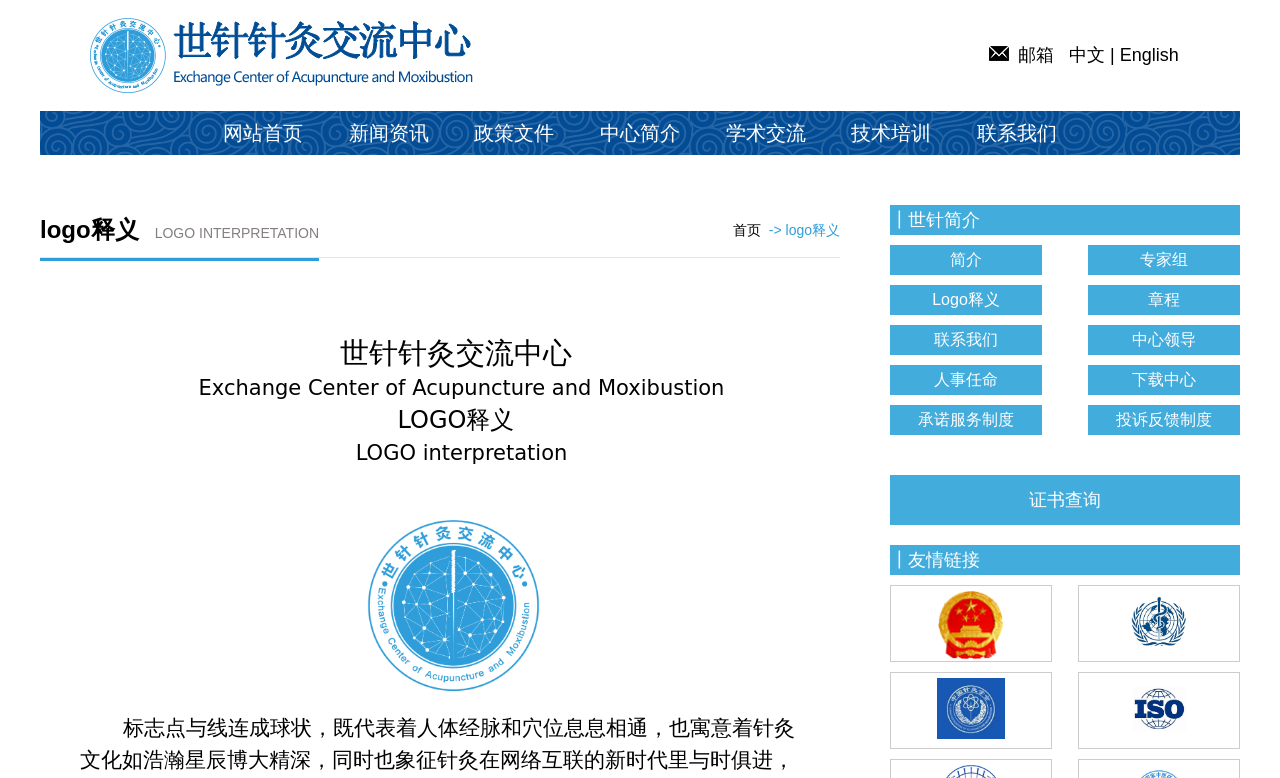Can you pinpoint the bounding box coordinates for the clickable element required for this instruction: "Explore the 'sports' category"? The coordinates should be four float numbers between 0 and 1, i.e., [left, top, right, bottom].

None